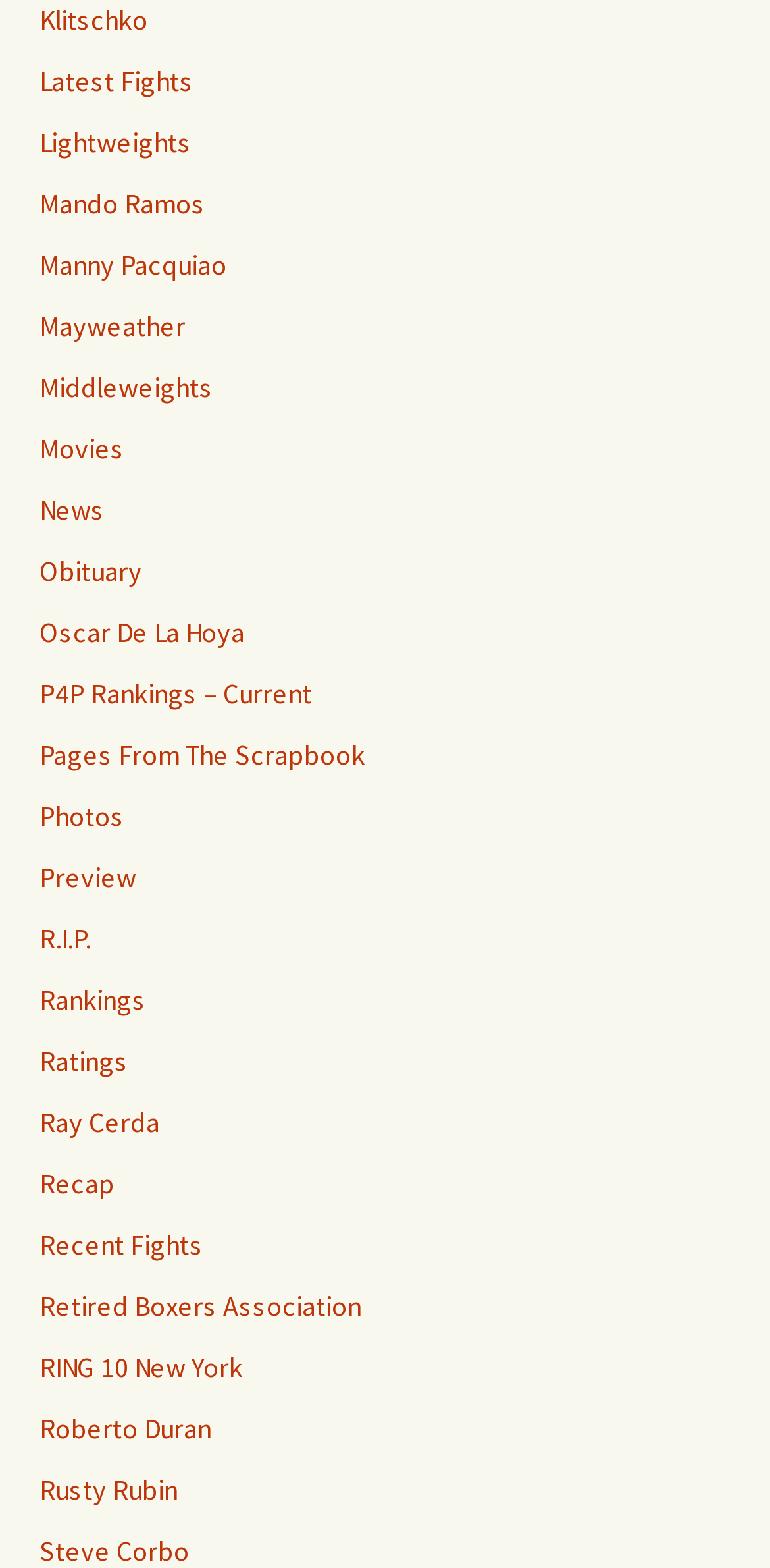Predict the bounding box coordinates of the area that should be clicked to accomplish the following instruction: "Read the news". The bounding box coordinates should consist of four float numbers between 0 and 1, i.e., [left, top, right, bottom].

[0.051, 0.313, 0.136, 0.336]